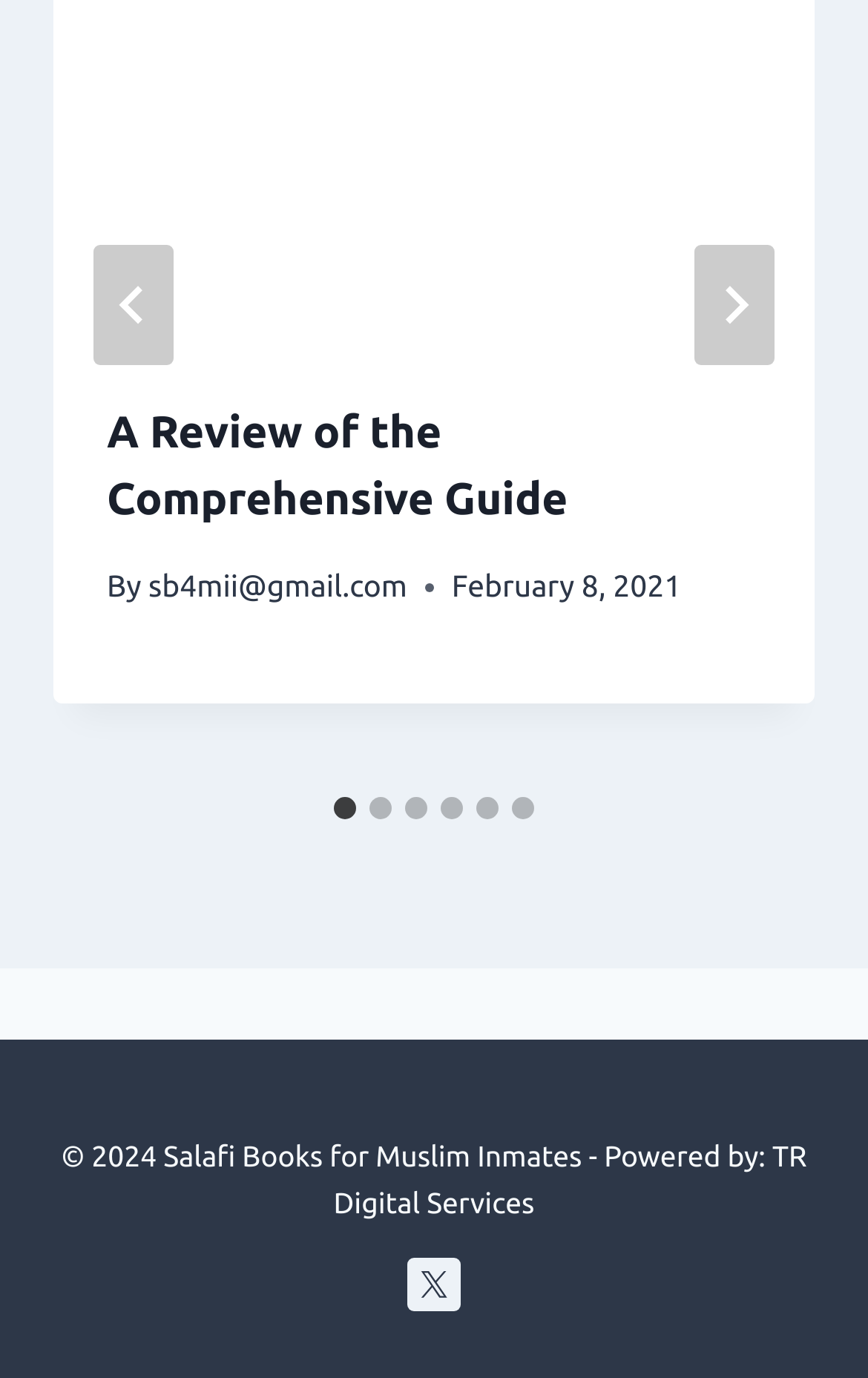Show me the bounding box coordinates of the clickable region to achieve the task as per the instruction: "Follow on Twitter".

[0.469, 0.913, 0.53, 0.951]